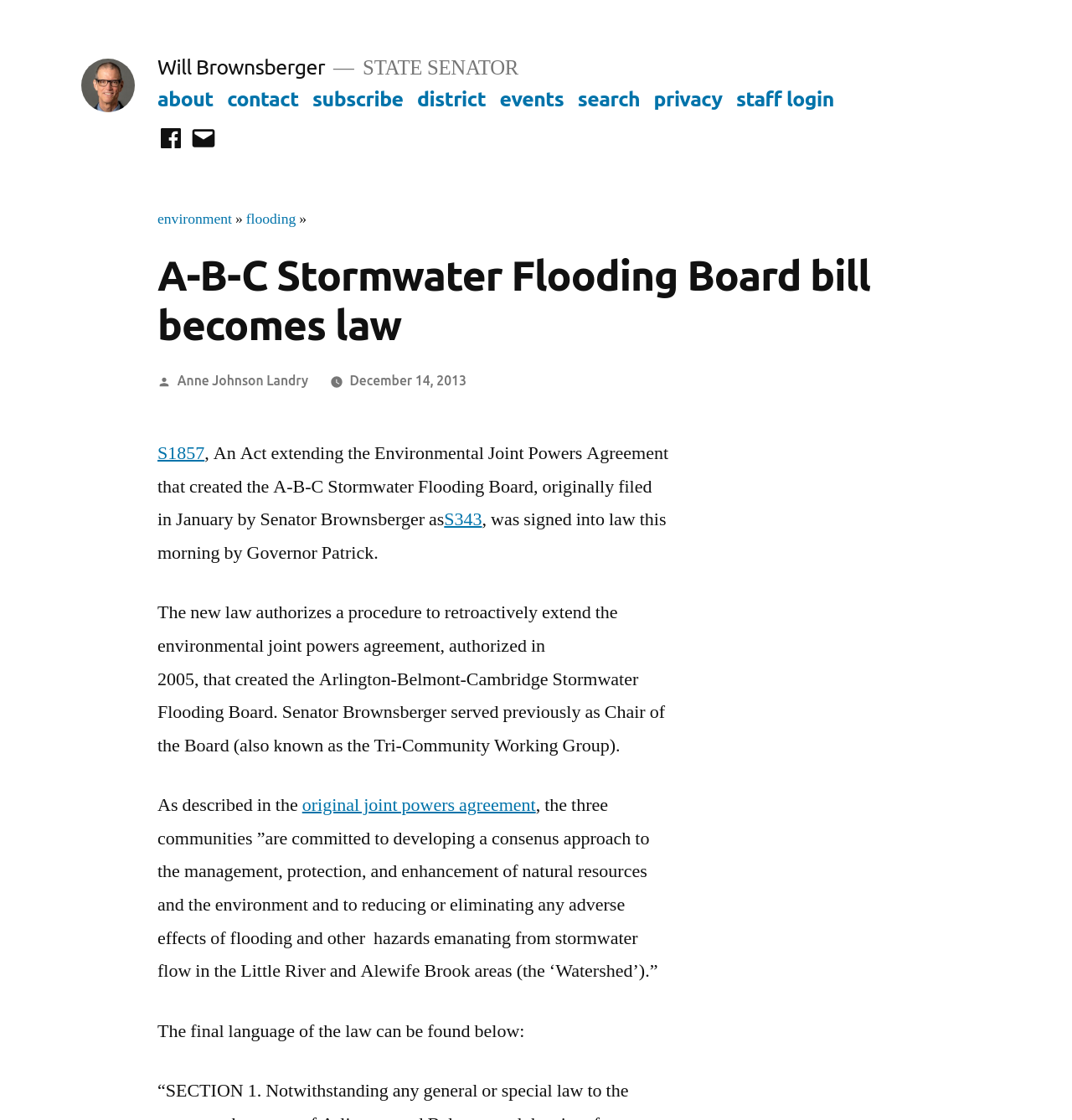Locate the coordinates of the bounding box for the clickable region that fulfills this instruction: "View the original joint powers agreement".

[0.282, 0.709, 0.5, 0.729]